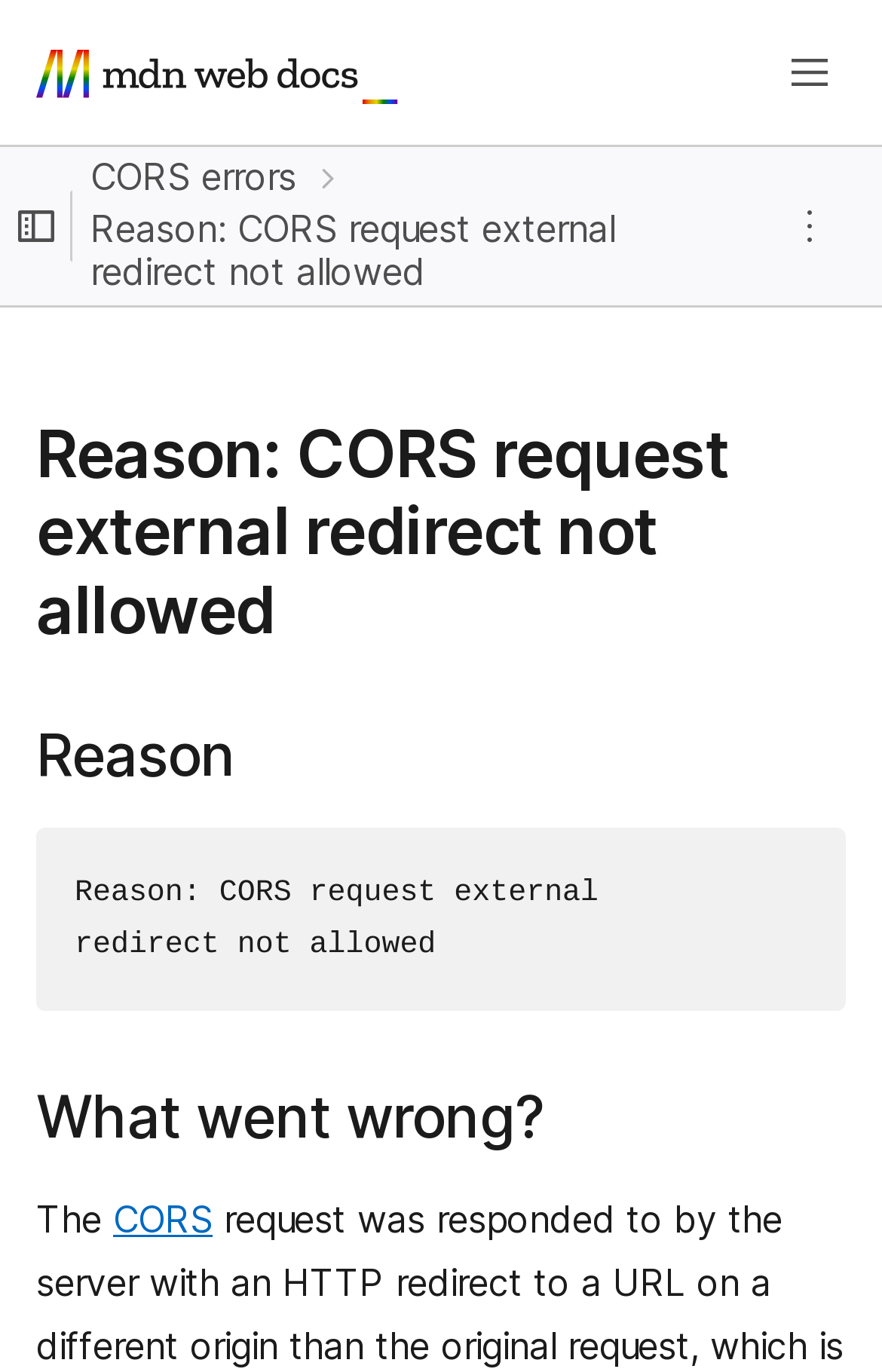Find and indicate the bounding box coordinates of the region you should select to follow the given instruction: "Expand sidebar".

[0.0, 0.107, 0.082, 0.222]